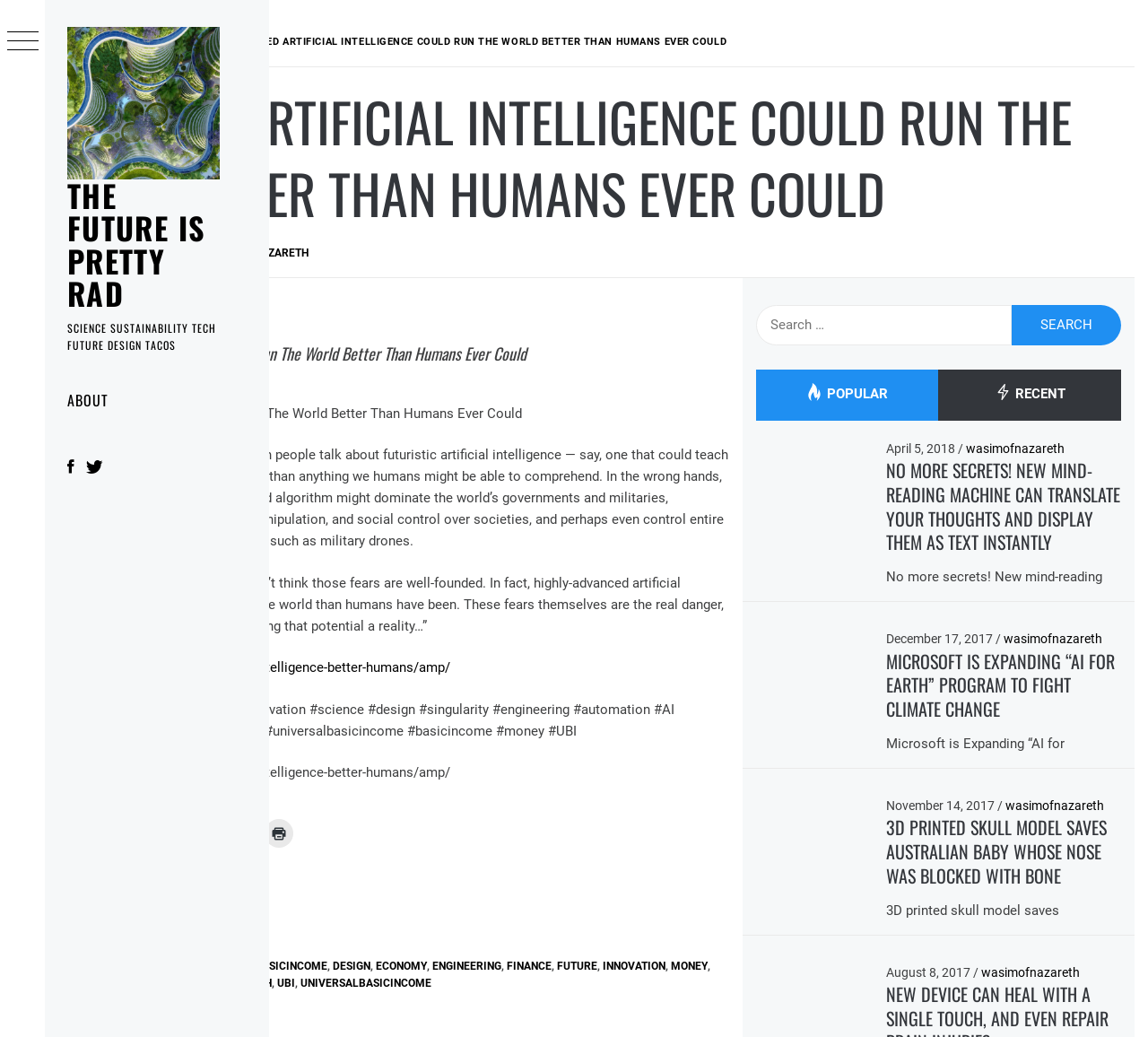Identify the bounding box coordinates of the clickable region required to complete the instruction: "Read the article 'NO MORE SECRETS! NEW MIND-READING MACHINE CAN TRANSLATE YOUR THOUGHTS AND DISPLAY THEM AS TEXT INSTANTLY'". The coordinates should be given as four float numbers within the range of 0 and 1, i.e., [left, top, right, bottom].

[0.827, 0.529, 0.971, 0.647]